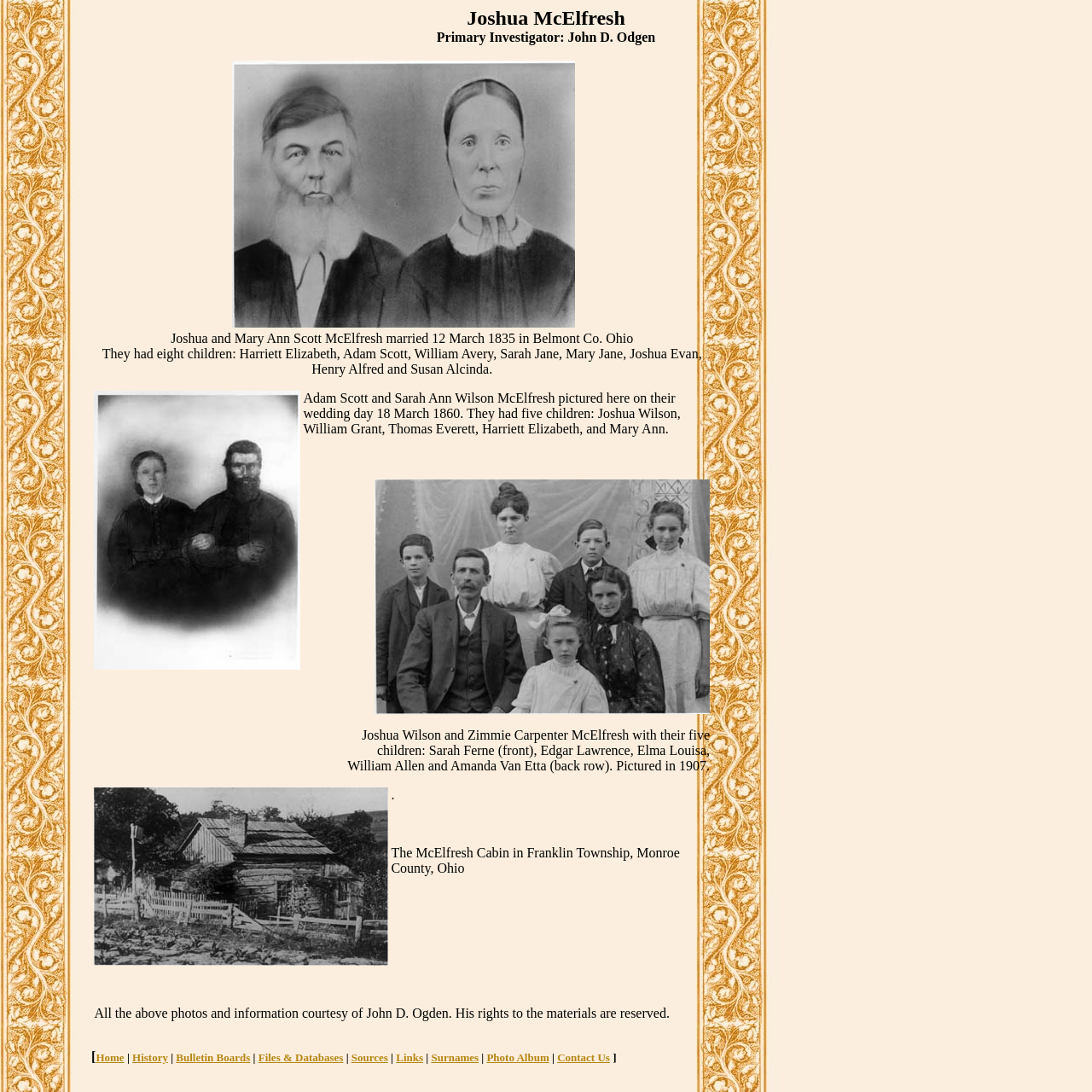Determine the bounding box for the described UI element: "Files & Databases".

[0.236, 0.962, 0.314, 0.974]